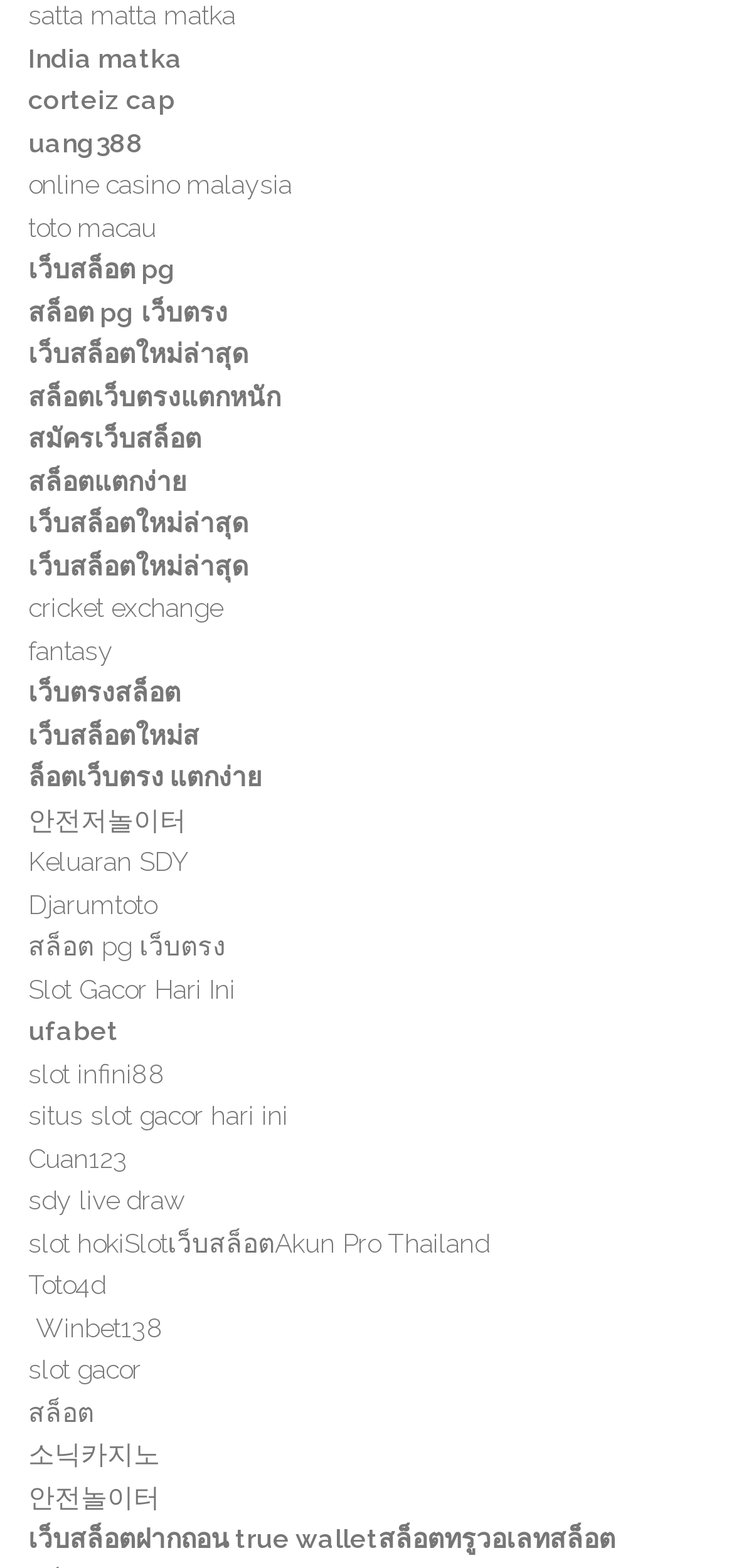Please find the bounding box coordinates of the clickable region needed to complete the following instruction: "Visit the 'online casino malaysia' website". The bounding box coordinates must consist of four float numbers between 0 and 1, i.e., [left, top, right, bottom].

[0.038, 0.108, 0.397, 0.128]